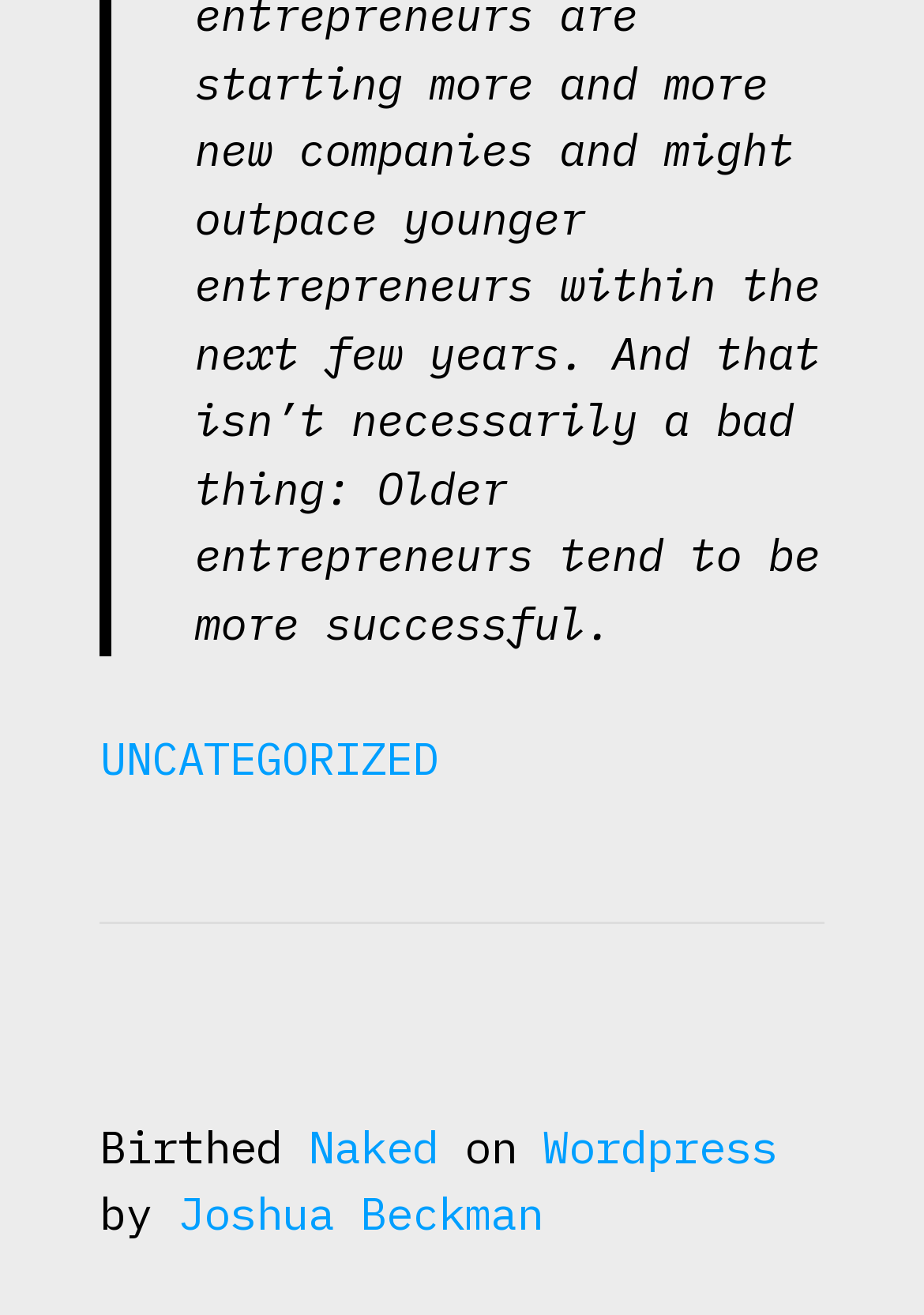Respond to the question below with a single word or phrase:
What is the last word of the footer section?

Beckman